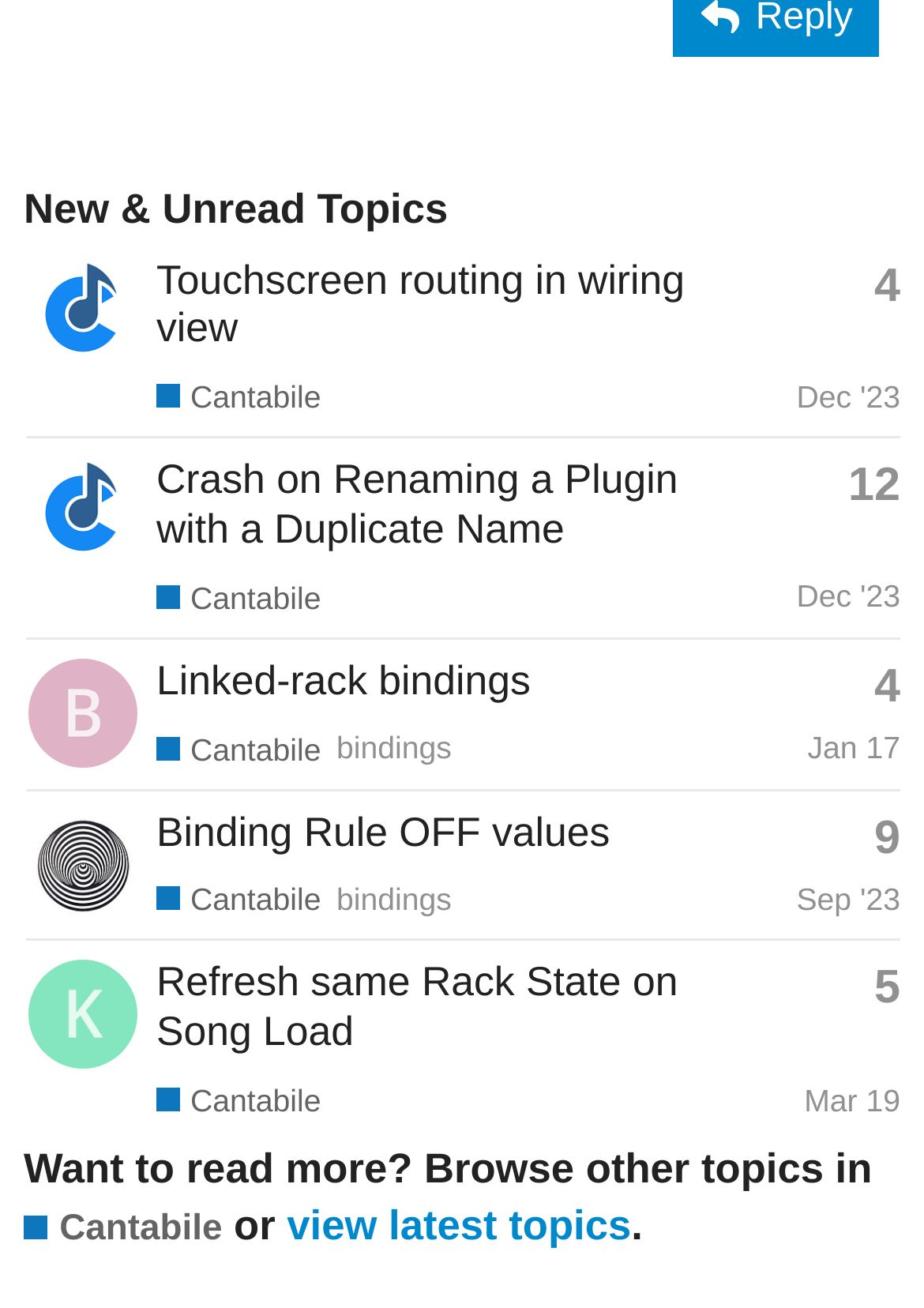Determine the bounding box coordinates for the area you should click to complete the following instruction: "Browse other topics in Cantabile".

[0.026, 0.921, 0.241, 0.96]